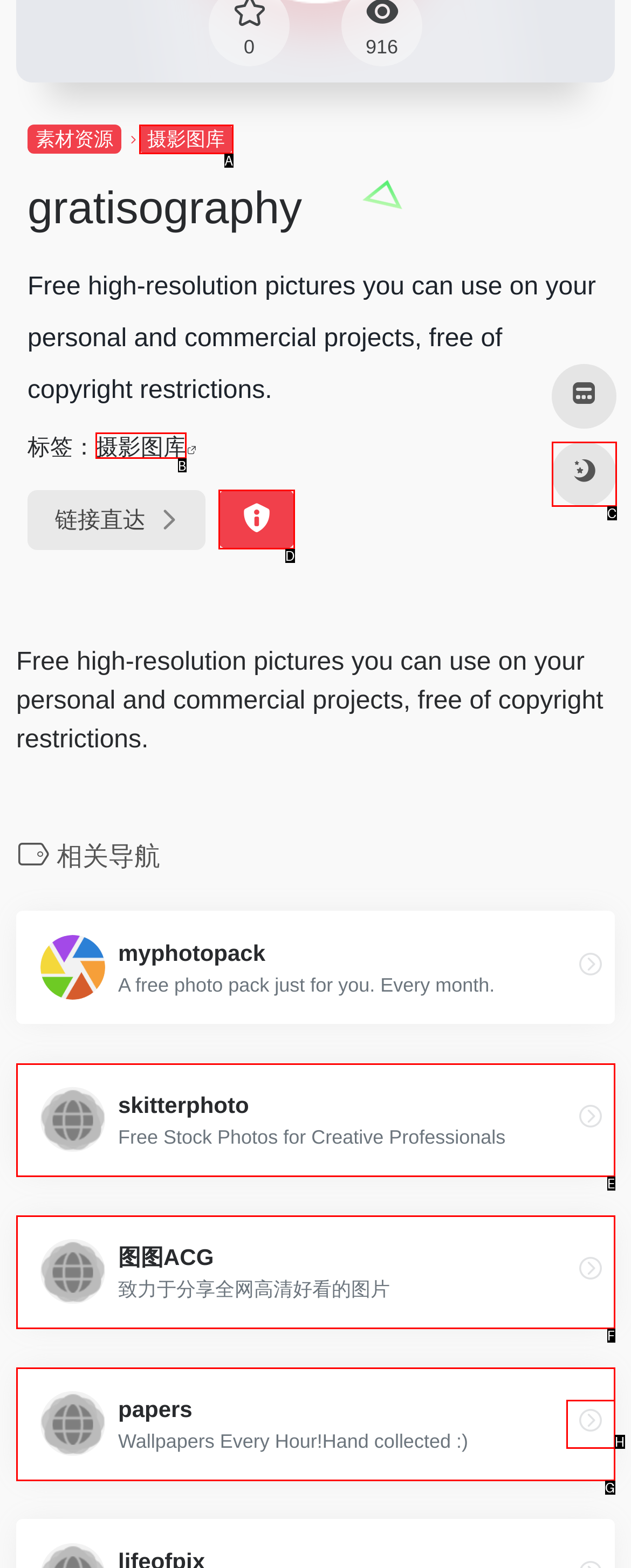Choose the HTML element that matches the description: title="夜间模式"
Reply with the letter of the correct option from the given choices.

C